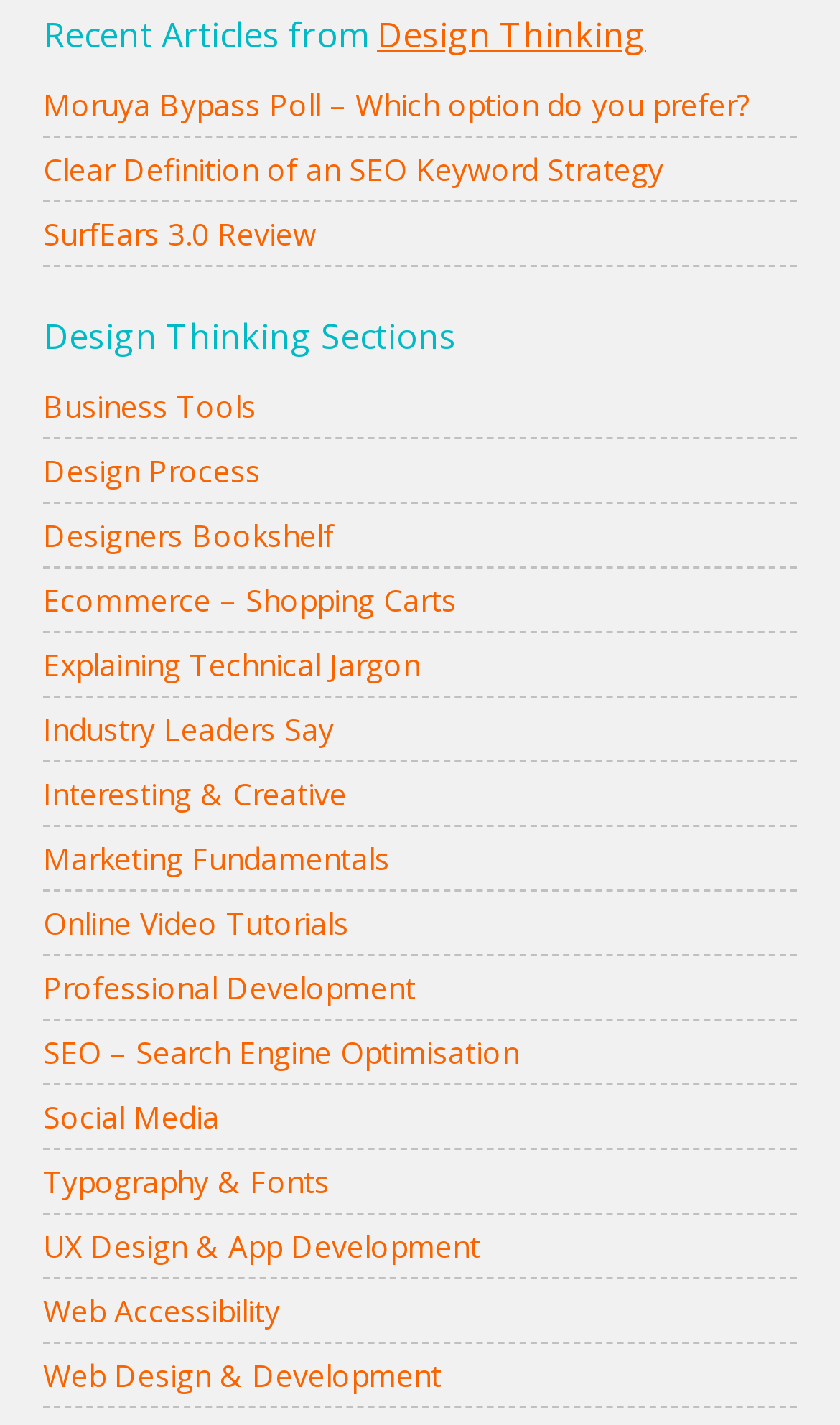Find the bounding box of the UI element described as: "Explaining Technical Jargon". The bounding box coordinates should be given as four float values between 0 and 1, i.e., [left, top, right, bottom].

[0.051, 0.45, 0.949, 0.49]